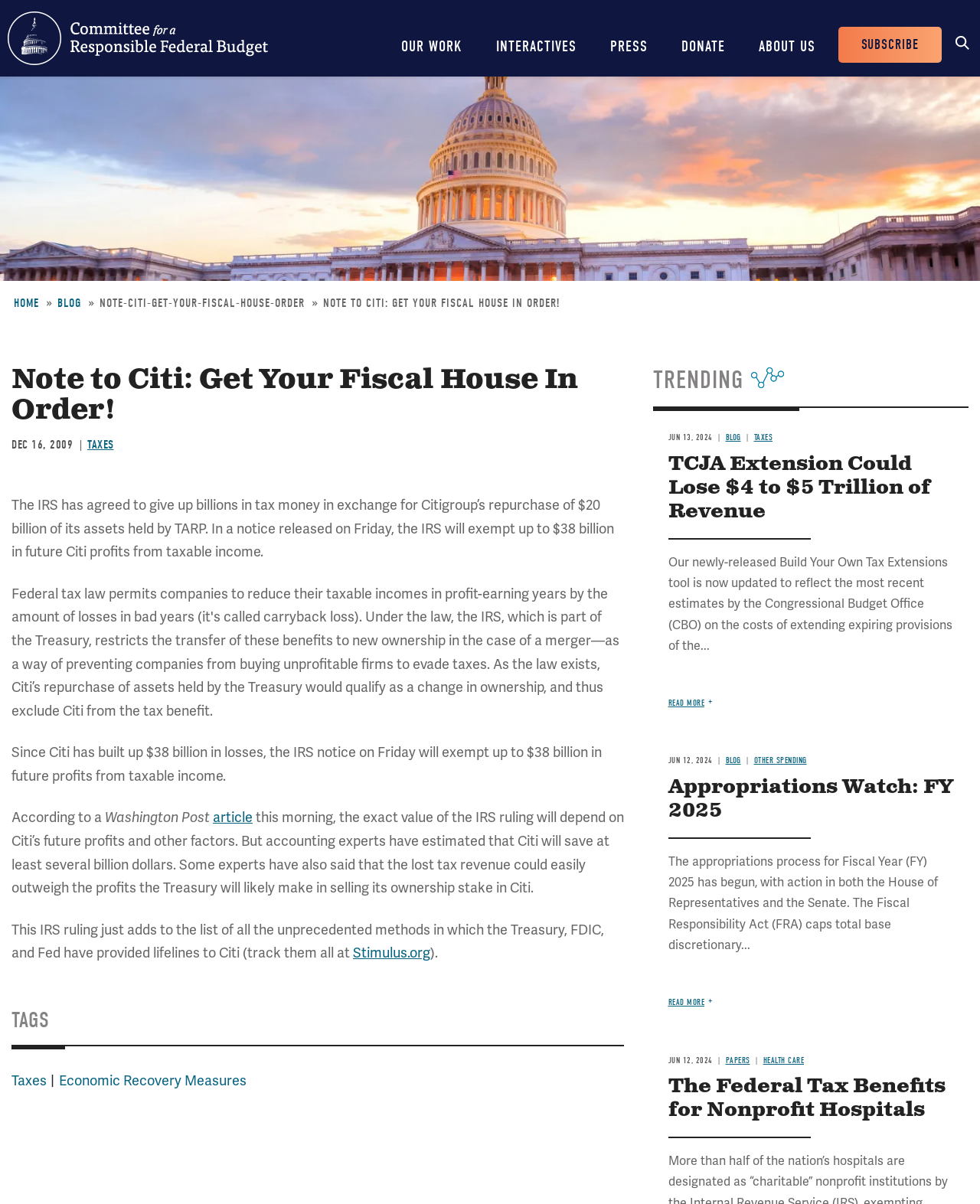Using the description: "Our Work", determine the UI element's bounding box coordinates. Ensure the coordinates are in the format of four float numbers between 0 and 1, i.e., [left, top, right, bottom].

[0.394, 0.0, 0.488, 0.064]